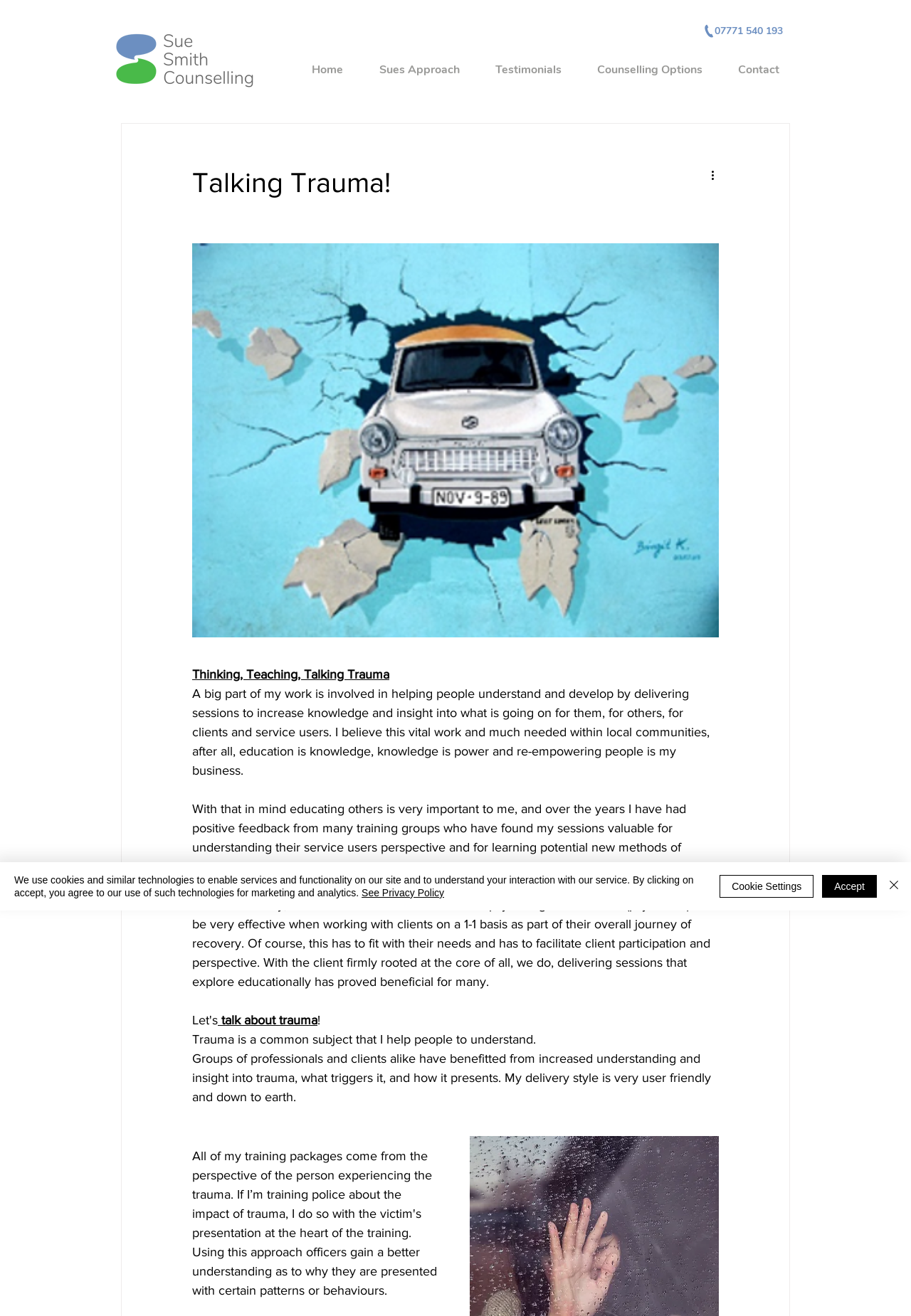Provide a comprehensive description of the webpage.

The webpage is about Sue Smith's experiences and approach to trauma counseling. At the top left corner, there is a logo of Sue Smith Counselling. On the top right corner, there is a phone number "07771 540 193" and a navigation menu with links to "Home", "Sue's Approach", "Testimonials", "Counselling Options", and "Contact". 

Below the navigation menu, there is a heading "Talking Trauma!" followed by a brief introduction to Sue Smith's work in helping people understand and develop knowledge about trauma. The introduction is divided into three paragraphs, explaining her approach to educating others, her experience in delivering sessions, and her method of working with clients on a 1-1 basis.

On the right side of the introduction, there is a button with a dropdown menu labeled "More actions". Below the introduction, there is a section with the title "talk about trauma" followed by a brief statement about trauma being a common subject that Sue Smith helps people to understand.

At the bottom of the page, there is a cookie policy alert with a message explaining the use of cookies and similar technologies on the site. The alert includes links to "See Privacy Policy" and buttons to "Accept", "Cookie Settings", and "Close".